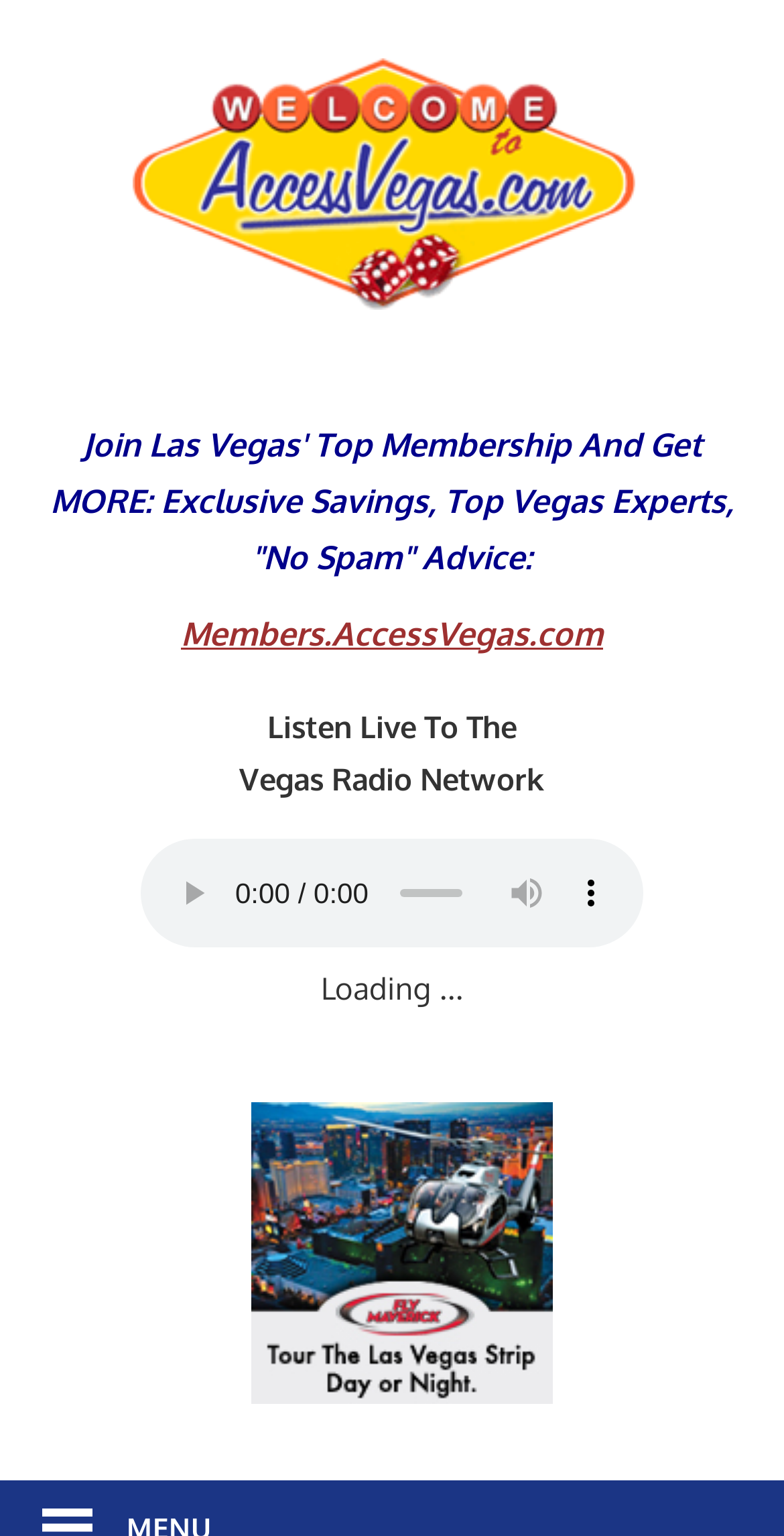What is the name of the helicopter tour company?
Provide a short answer using one word or a brief phrase based on the image.

Maverick Helicopters